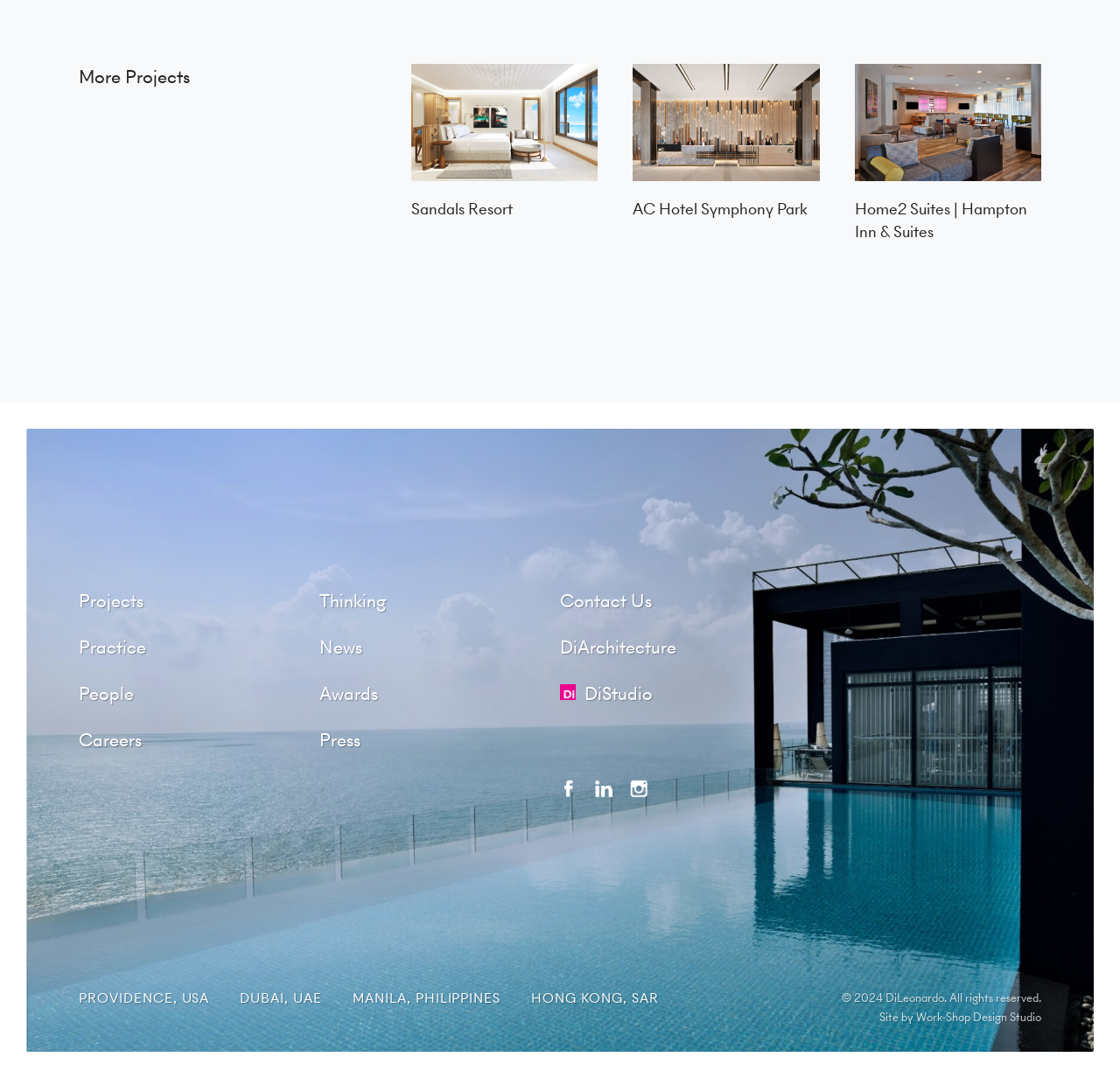Please identify the bounding box coordinates of the clickable region that I should interact with to perform the following instruction: "Go to the 'Projects' page". The coordinates should be expressed as four float numbers between 0 and 1, i.e., [left, top, right, bottom].

[0.07, 0.544, 0.128, 0.57]